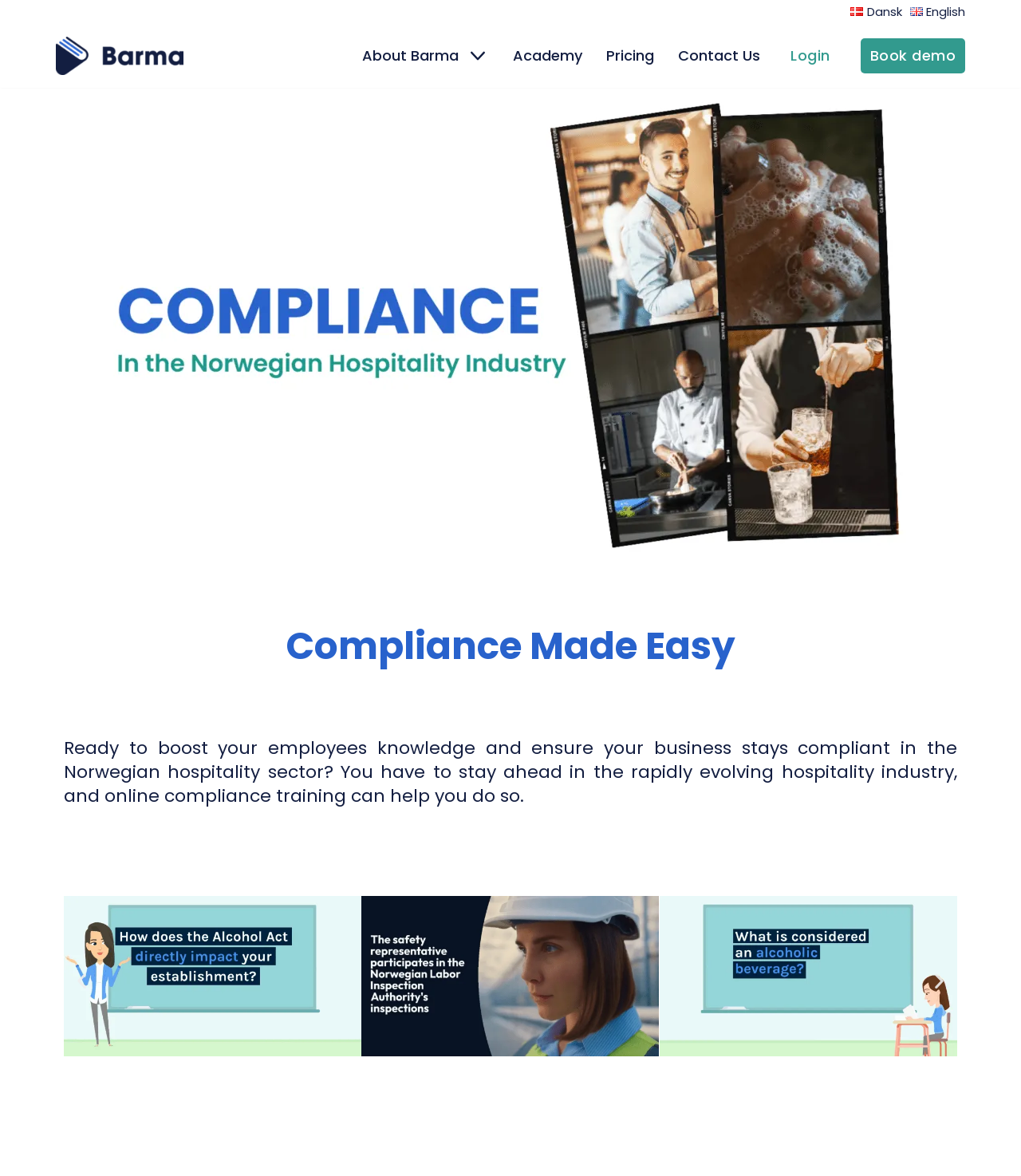How many slides are there in the carousel?
Look at the screenshot and provide an in-depth answer.

I counted the number of slides in the carousel by looking at the groups with the role description 'slide', which are three in number, and each group contains a figure and an image.